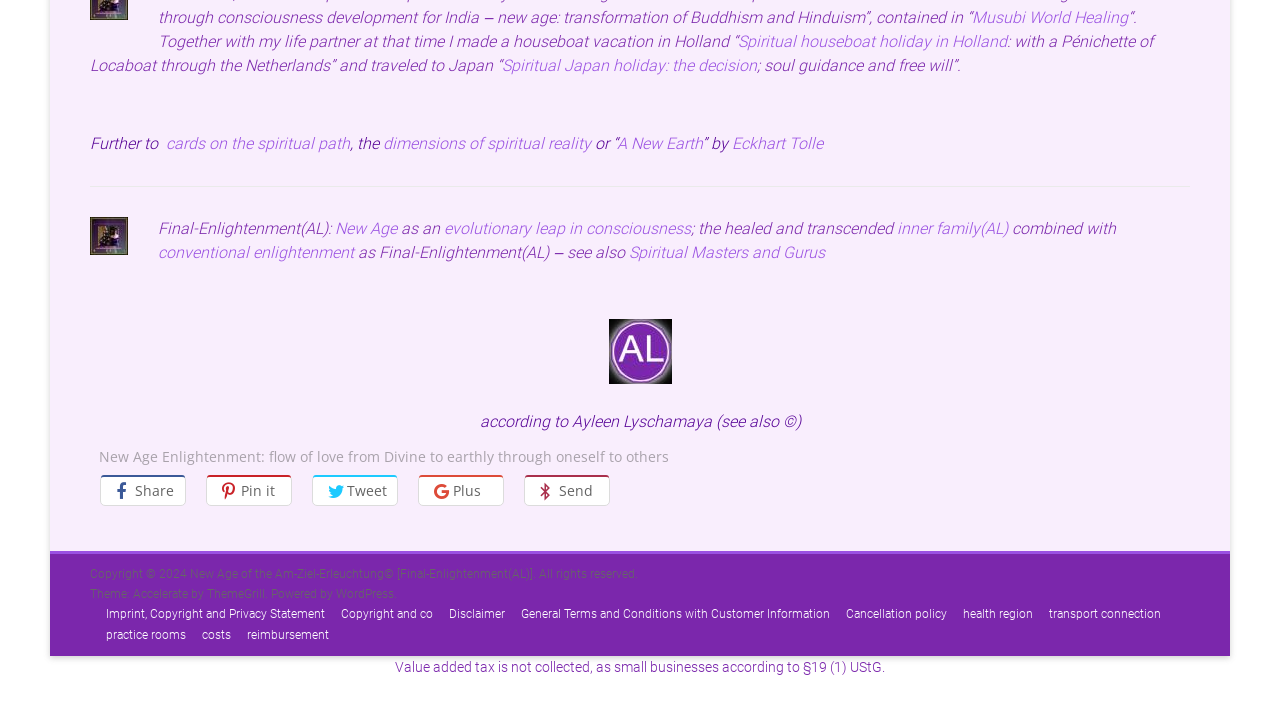Provide a short answer using a single word or phrase for the following question: 
What is the name of the enlightenment concept mentioned on the webpage?

Final-Enlightenment(AL)